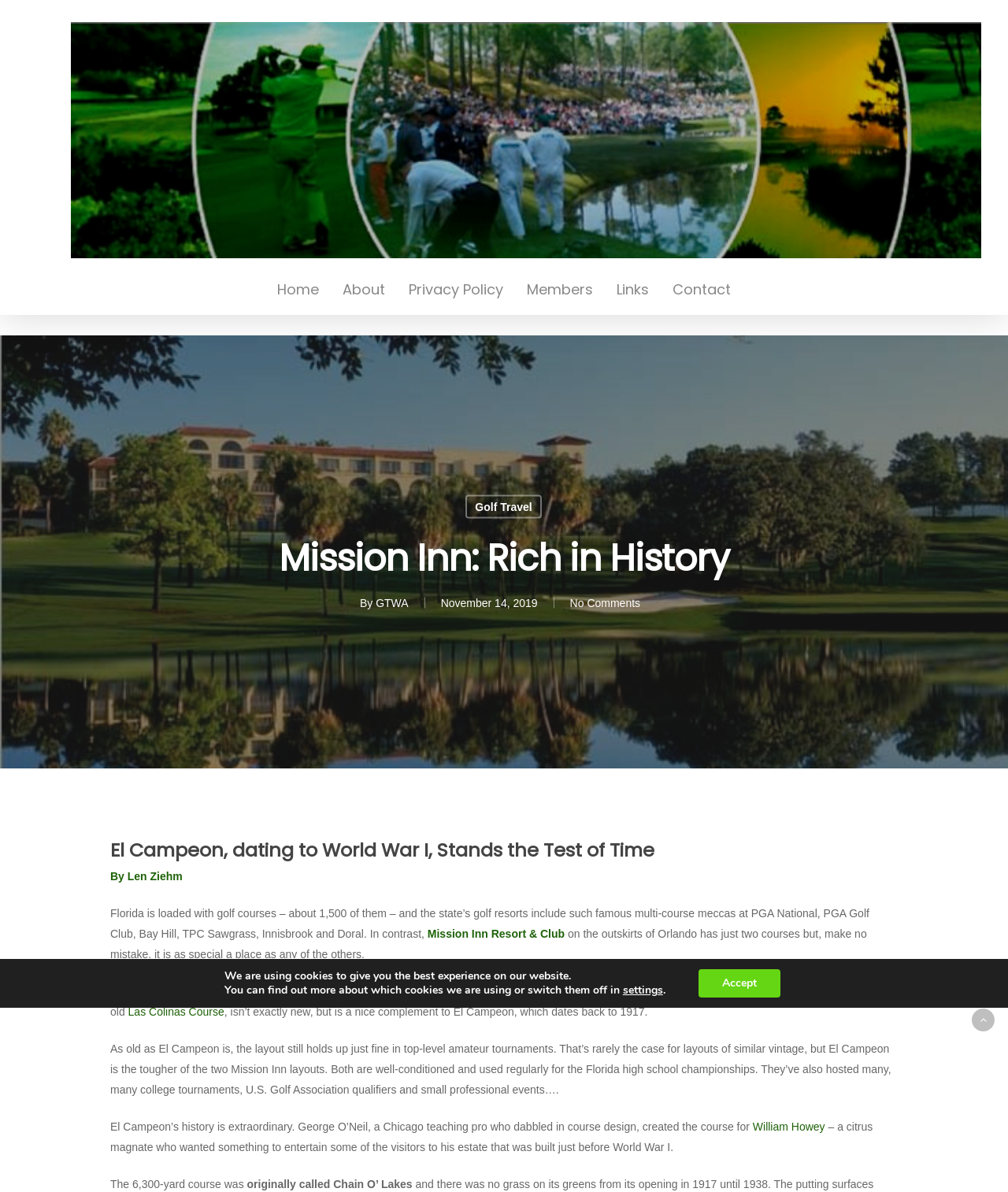Locate the bounding box of the UI element described in the following text: "Contact".

[0.667, 0.235, 0.725, 0.264]